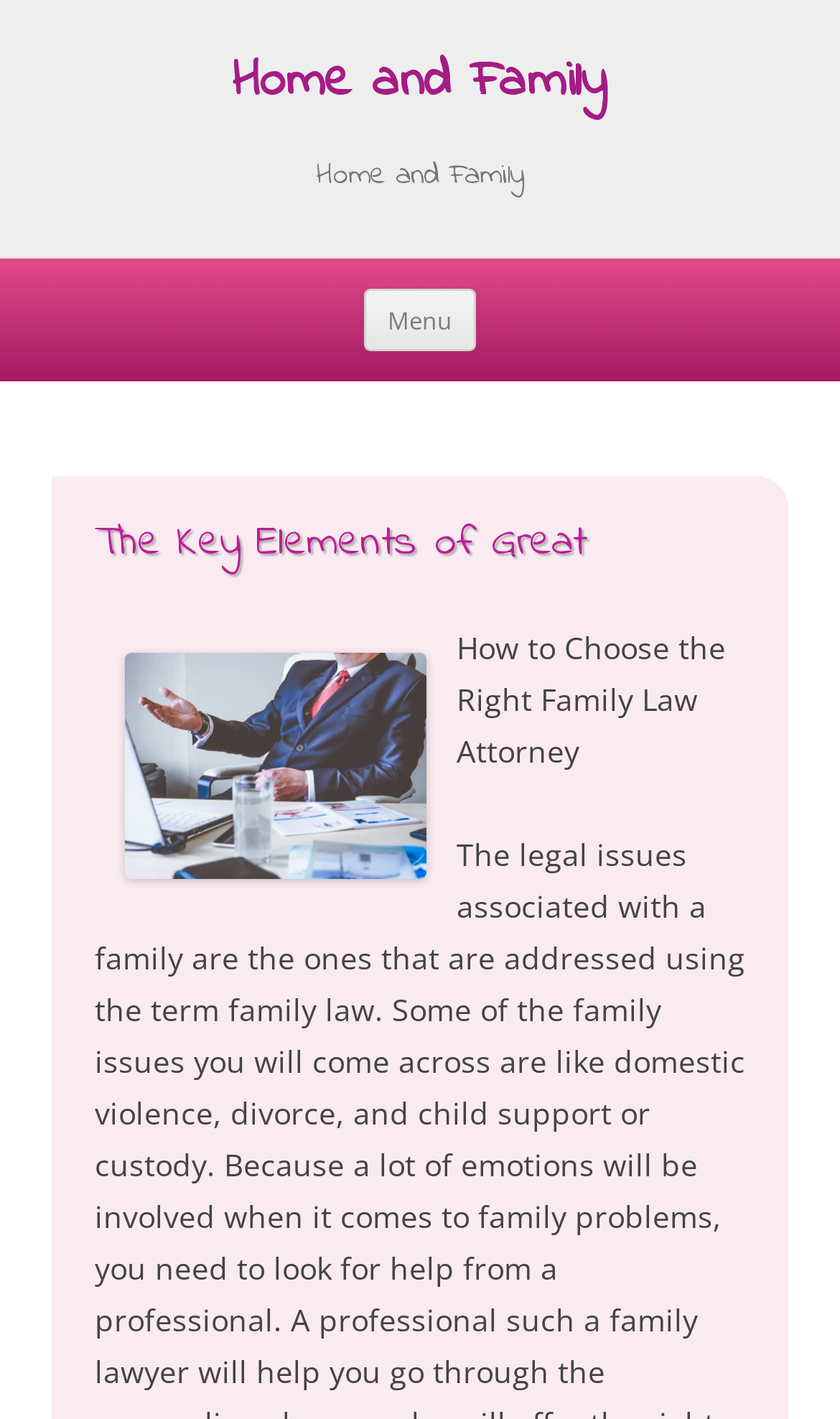What is the purpose of the 'Menu' button?
Answer the question using a single word or phrase, according to the image.

To navigate the webpage